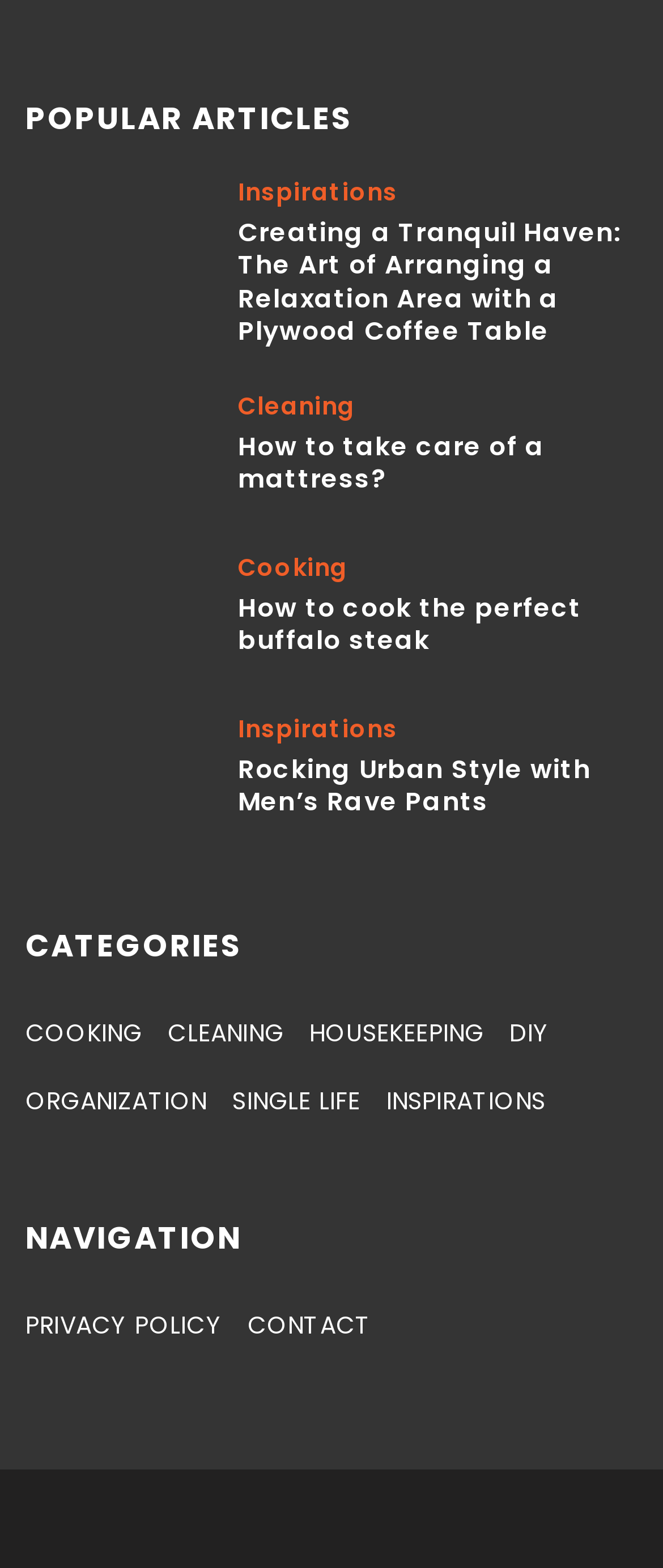How many links are listed under the 'NAVIGATION' section?
Can you provide a detailed and comprehensive answer to the question?

The 'NAVIGATION' section on the webpage lists two links: 'PRIVACY POLICY' and 'CONTACT'.